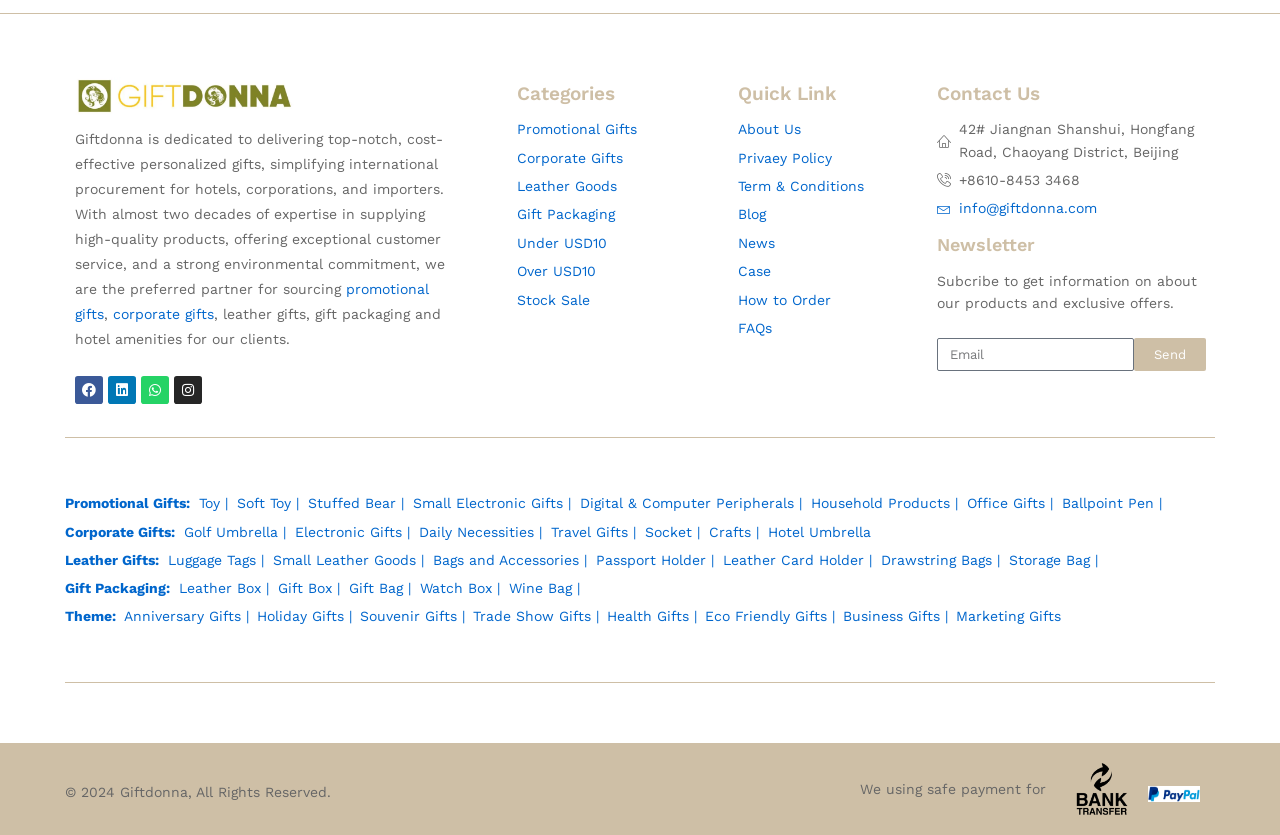Please determine the bounding box coordinates of the element's region to click in order to carry out the following instruction: "Learn more about 'Corporate Gifts'". The coordinates should be four float numbers between 0 and 1, i.e., [left, top, right, bottom].

[0.404, 0.176, 0.561, 0.202]